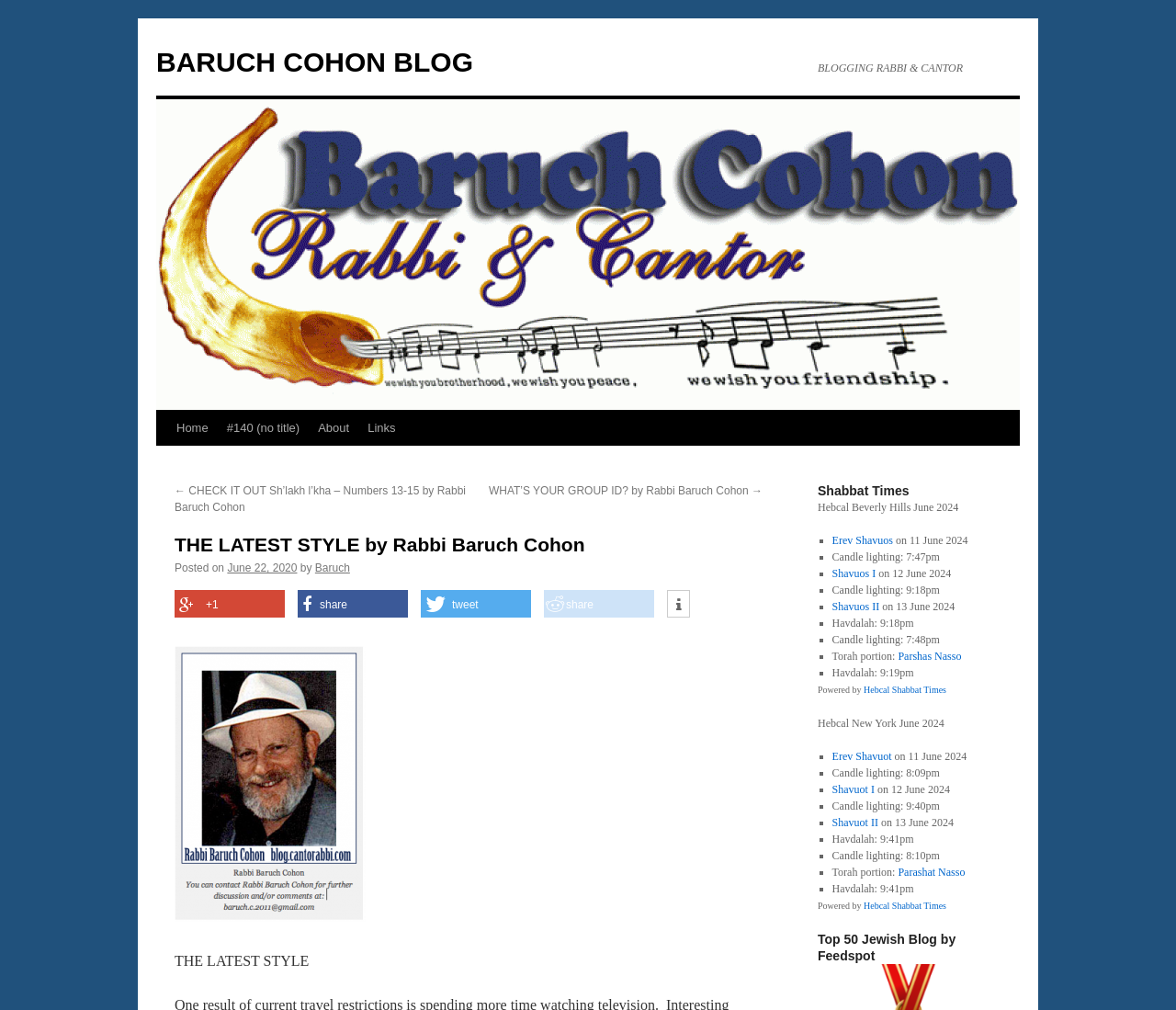Locate the bounding box coordinates of the clickable element to fulfill the following instruction: "View the 'Shabbat Times' section". Provide the coordinates as four float numbers between 0 and 1 in the format [left, top, right, bottom].

[0.695, 0.478, 0.852, 0.494]